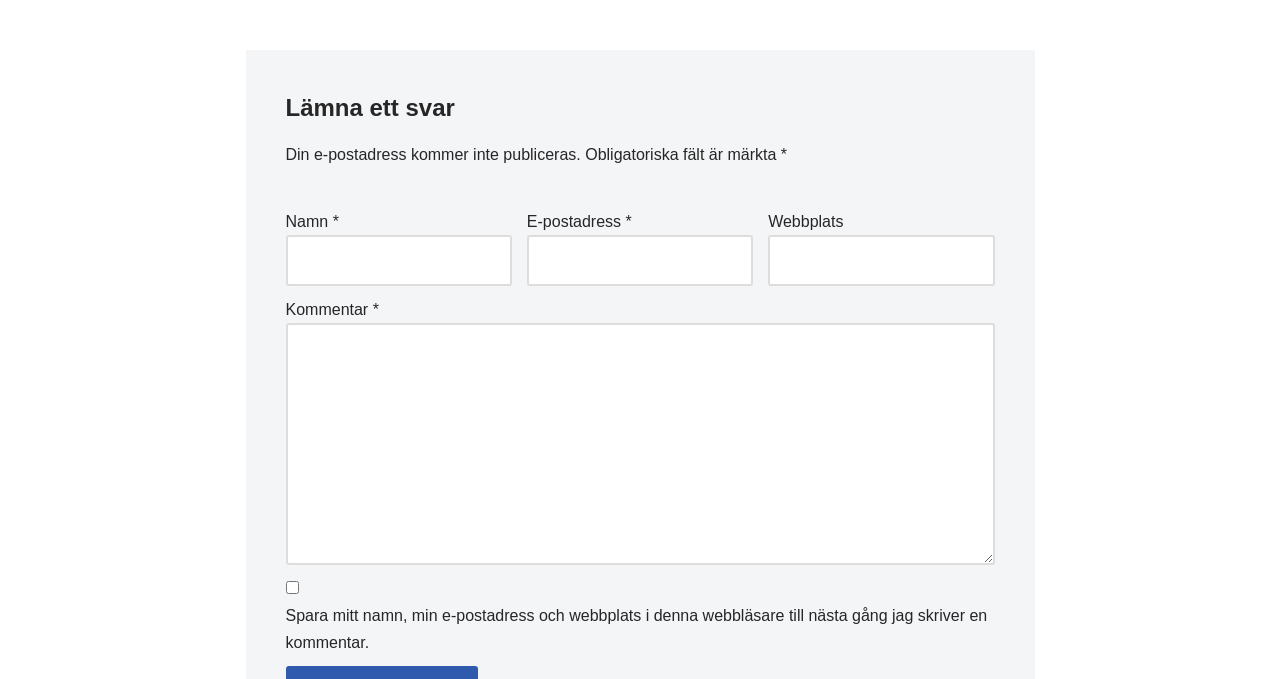What is the label of the first textbox?
Please use the image to provide an in-depth answer to the question.

The first textbox has a label 'Namn *', which indicates that it is a required field for the user's name.